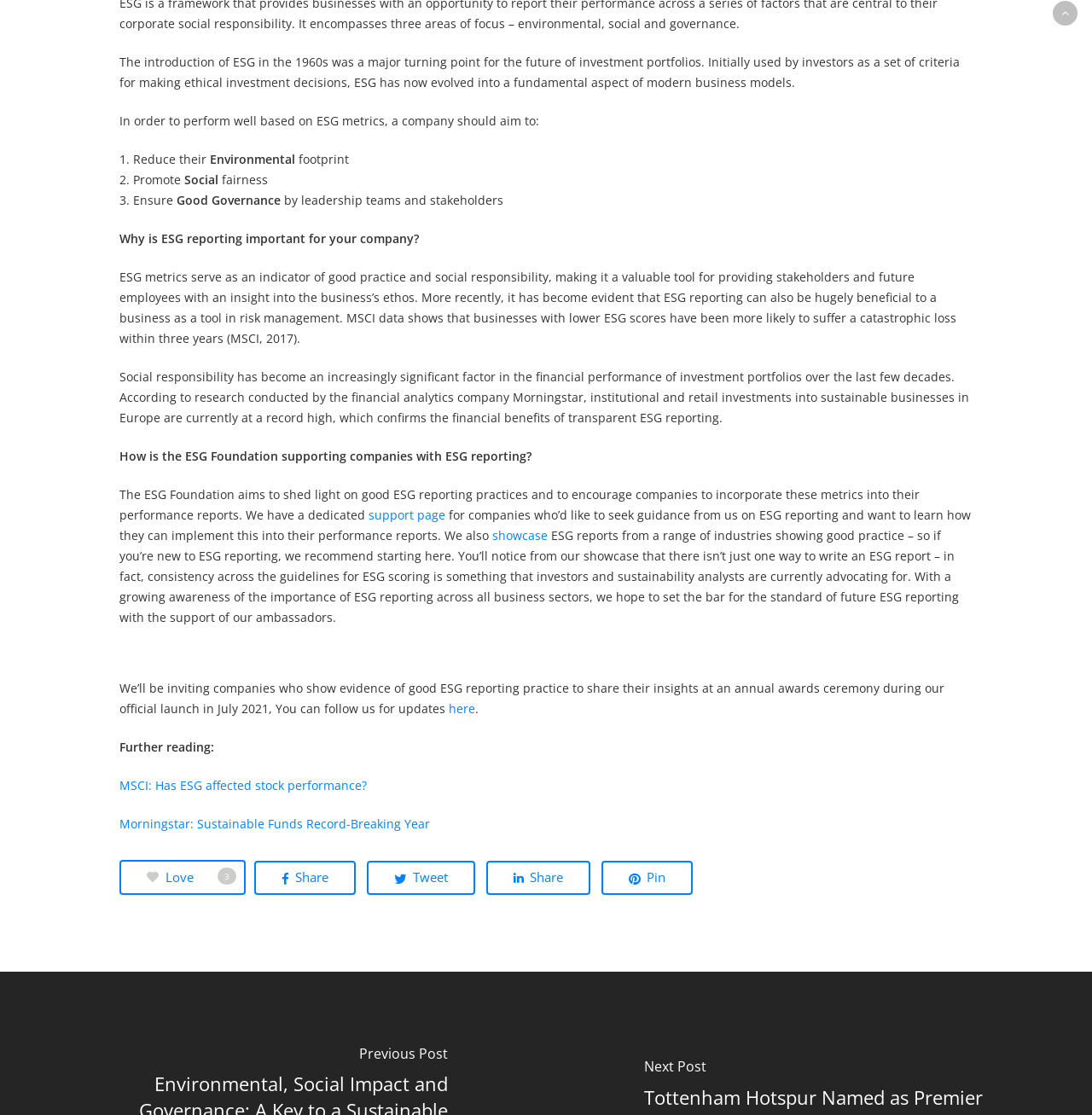Provide the bounding box coordinates of the HTML element this sentence describes: "support page".

[0.338, 0.455, 0.408, 0.469]